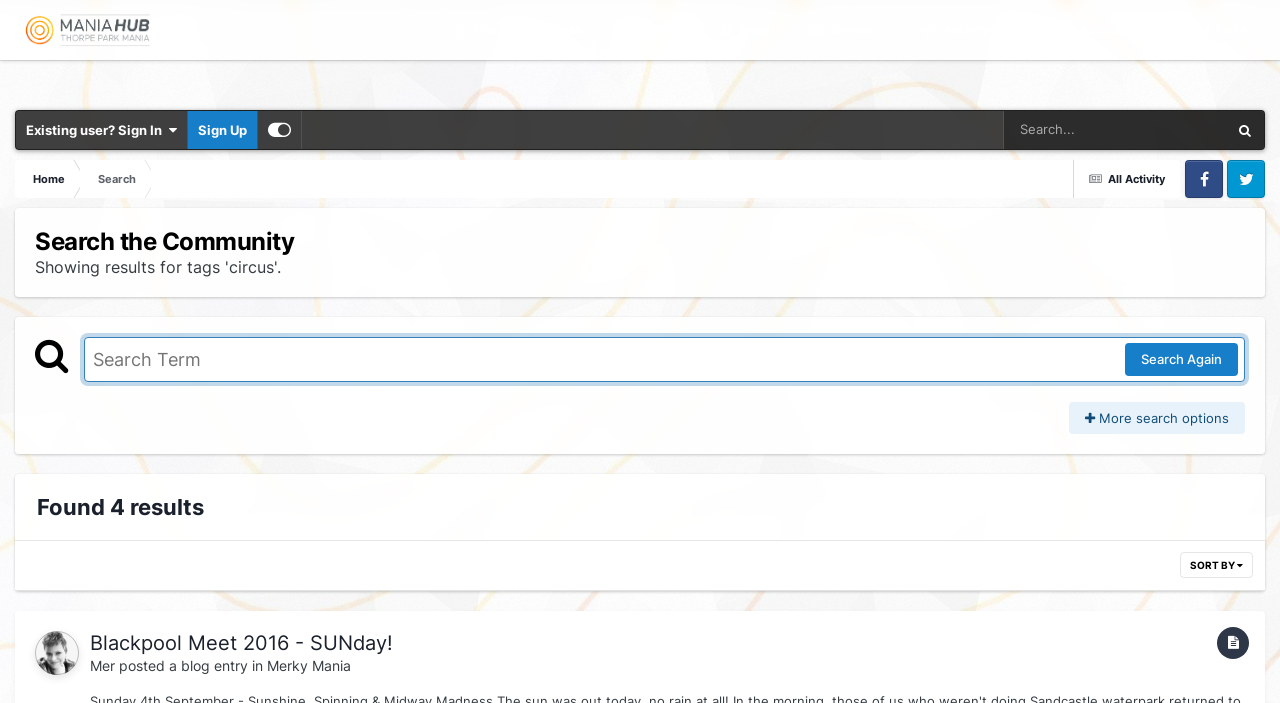Find the bounding box coordinates of the element's region that should be clicked in order to follow the given instruction: "Sign in to the forum". The coordinates should consist of four float numbers between 0 and 1, i.e., [left, top, right, bottom].

[0.012, 0.158, 0.146, 0.212]